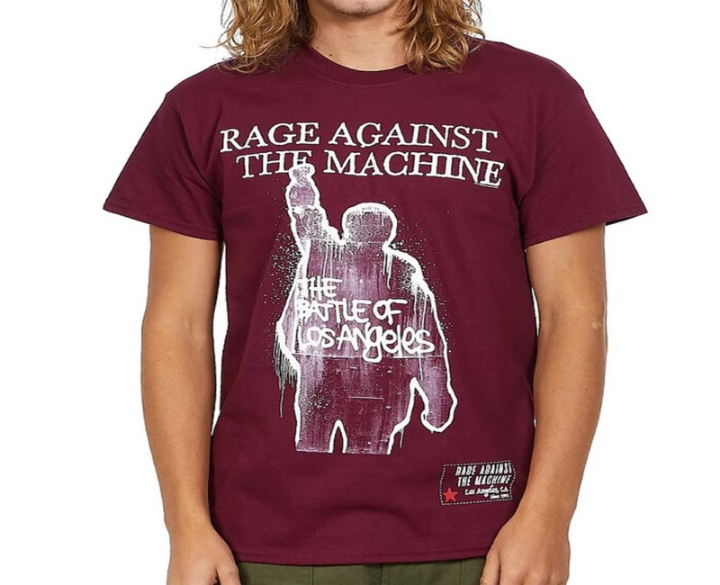Review the image closely and give a comprehensive answer to the question: What is the phrase labeled on the graphic?

The caption describes the graphic as depicting a silhouette of a figure with raised arms, and labels it with the phrase 'THE BATTLE OF LOS ANGELES', which is a clear indication of the phrase's presence on the graphic.